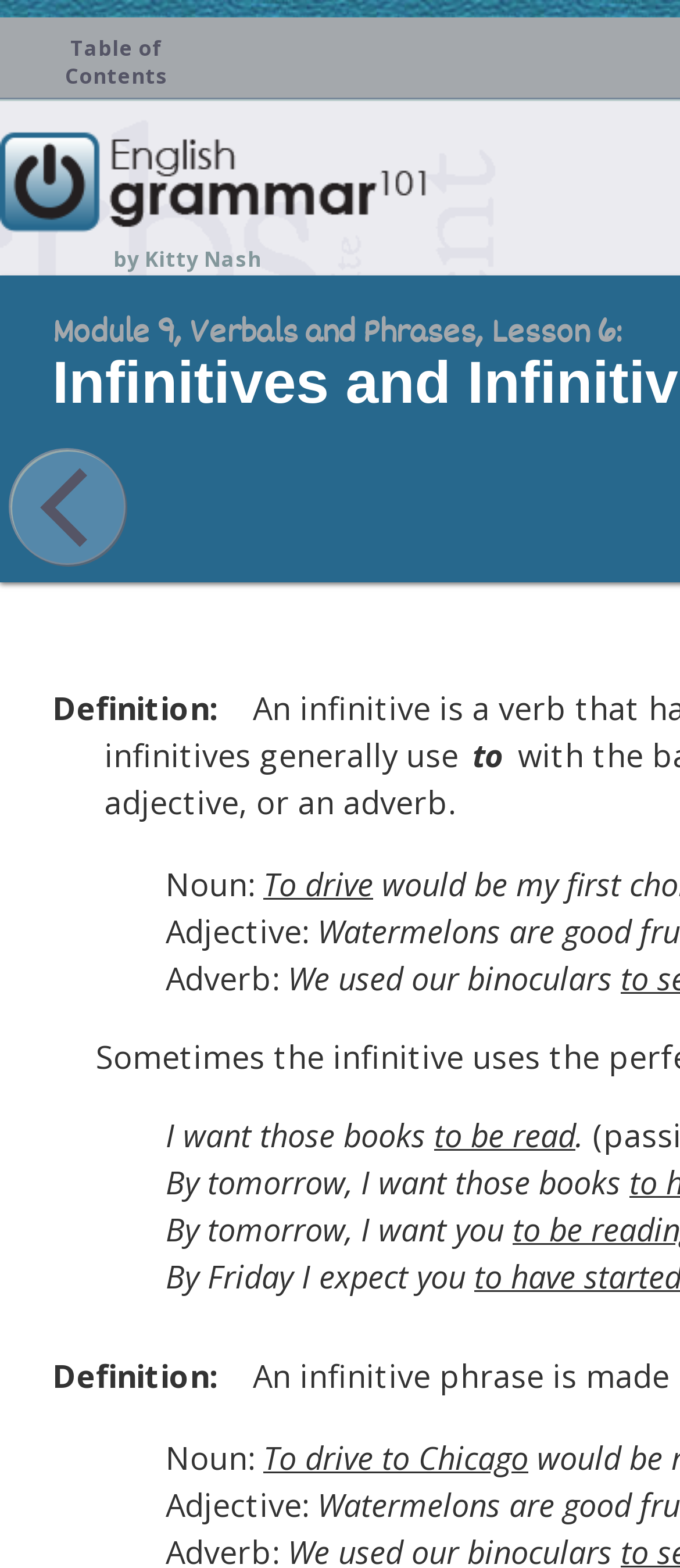What is the definition of a gerund phrase?
Answer the question with a detailed and thorough explanation.

Although the webpage provides examples of gerund phrases, it does not explicitly define what a gerund phrase is. The description list term 'Definition:' is present, but it does not provide a definition for gerund phrases.